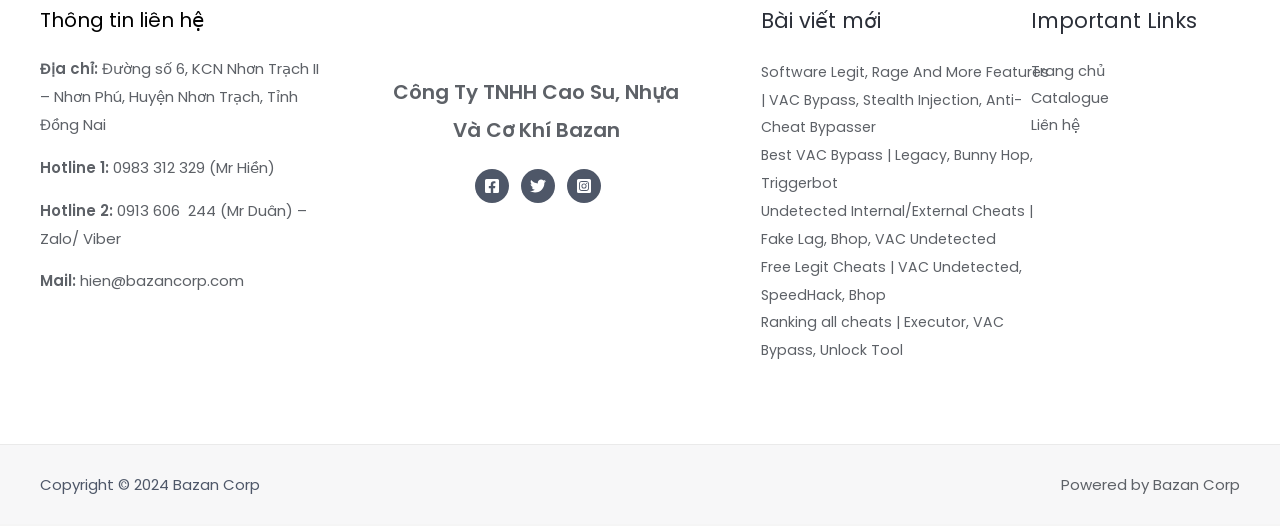Identify the bounding box coordinates of the area you need to click to perform the following instruction: "Read latest article".

[0.594, 0.12, 0.774, 0.266]